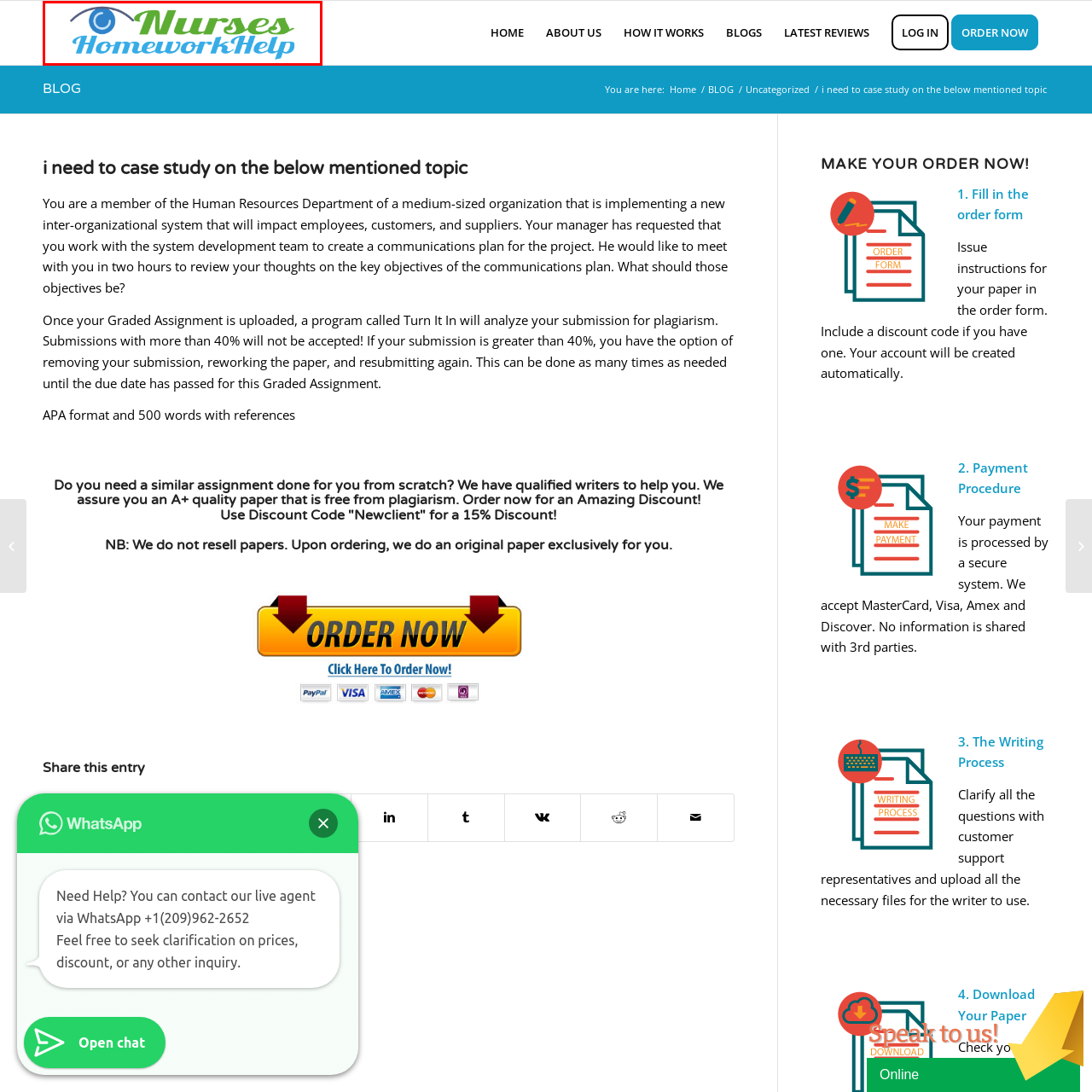What is the purpose of the service offered by 'Nurses Homework Help'?
Check the image enclosed by the red bounding box and reply to the question using a single word or phrase.

Homework assistance for nursing students